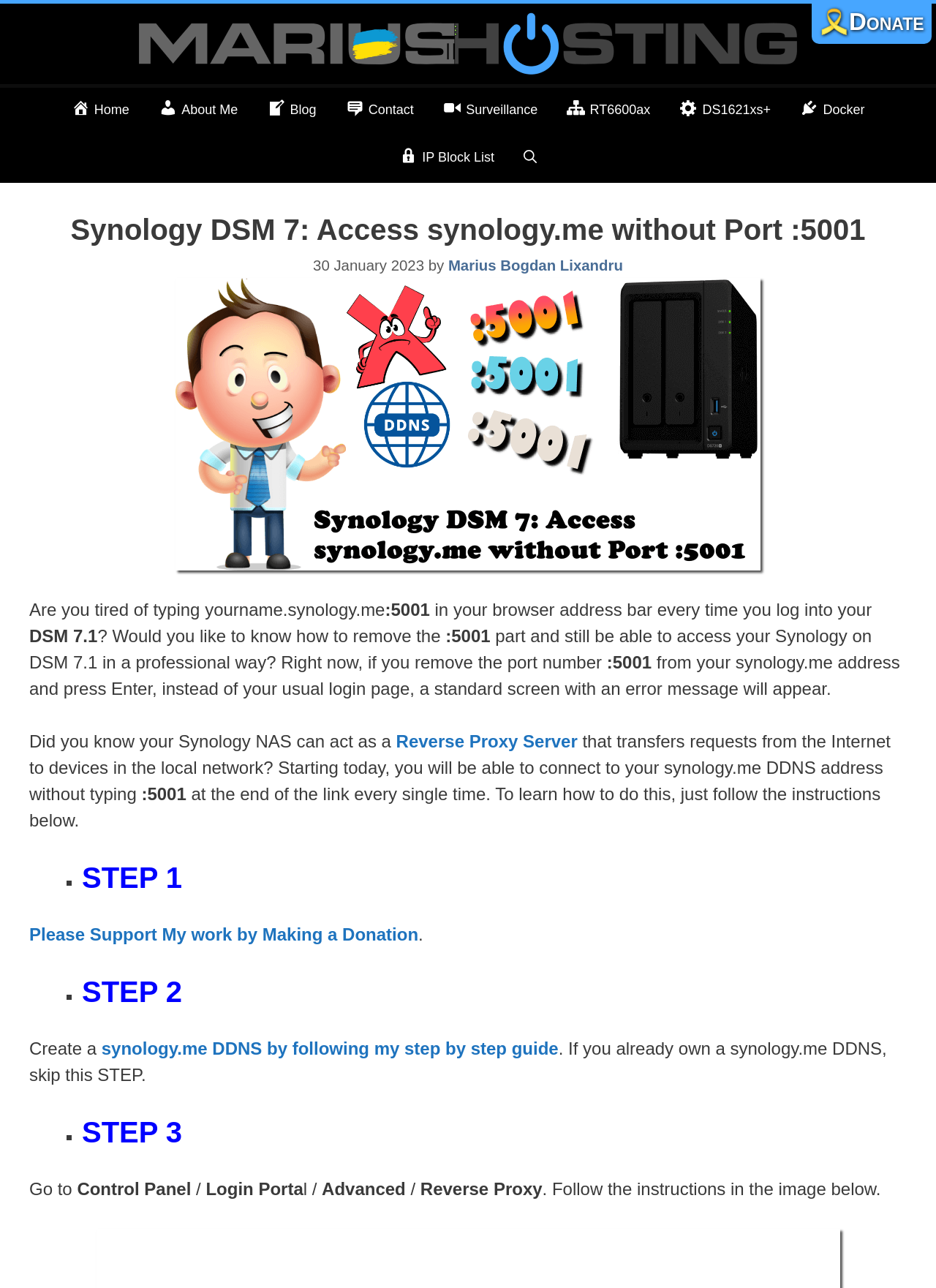Please extract the title of the webpage.

Synology DSM 7: Access synology.me without Port :5001